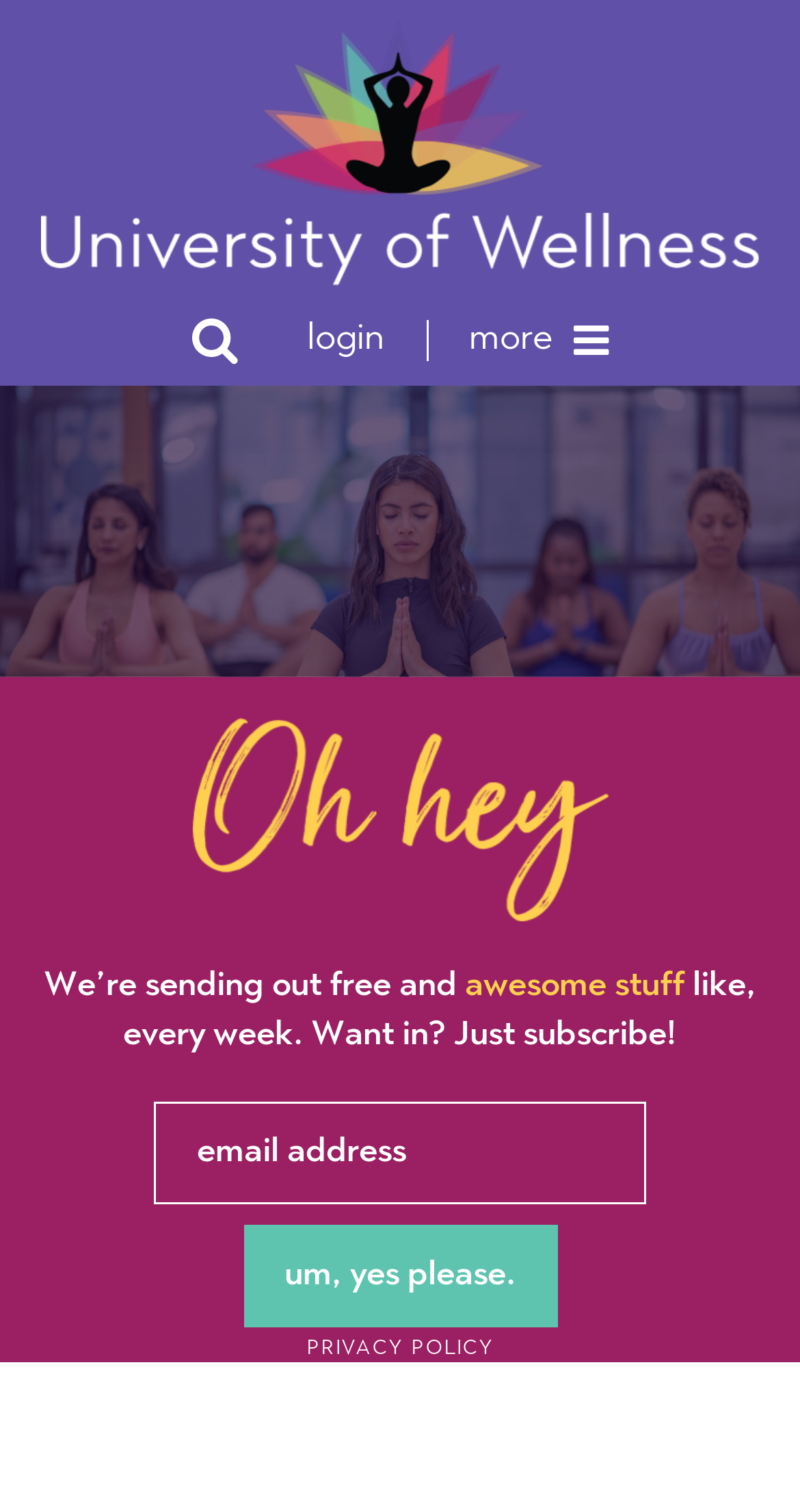Respond to the question below with a single word or phrase: What is the name of the university?

University of Wellness